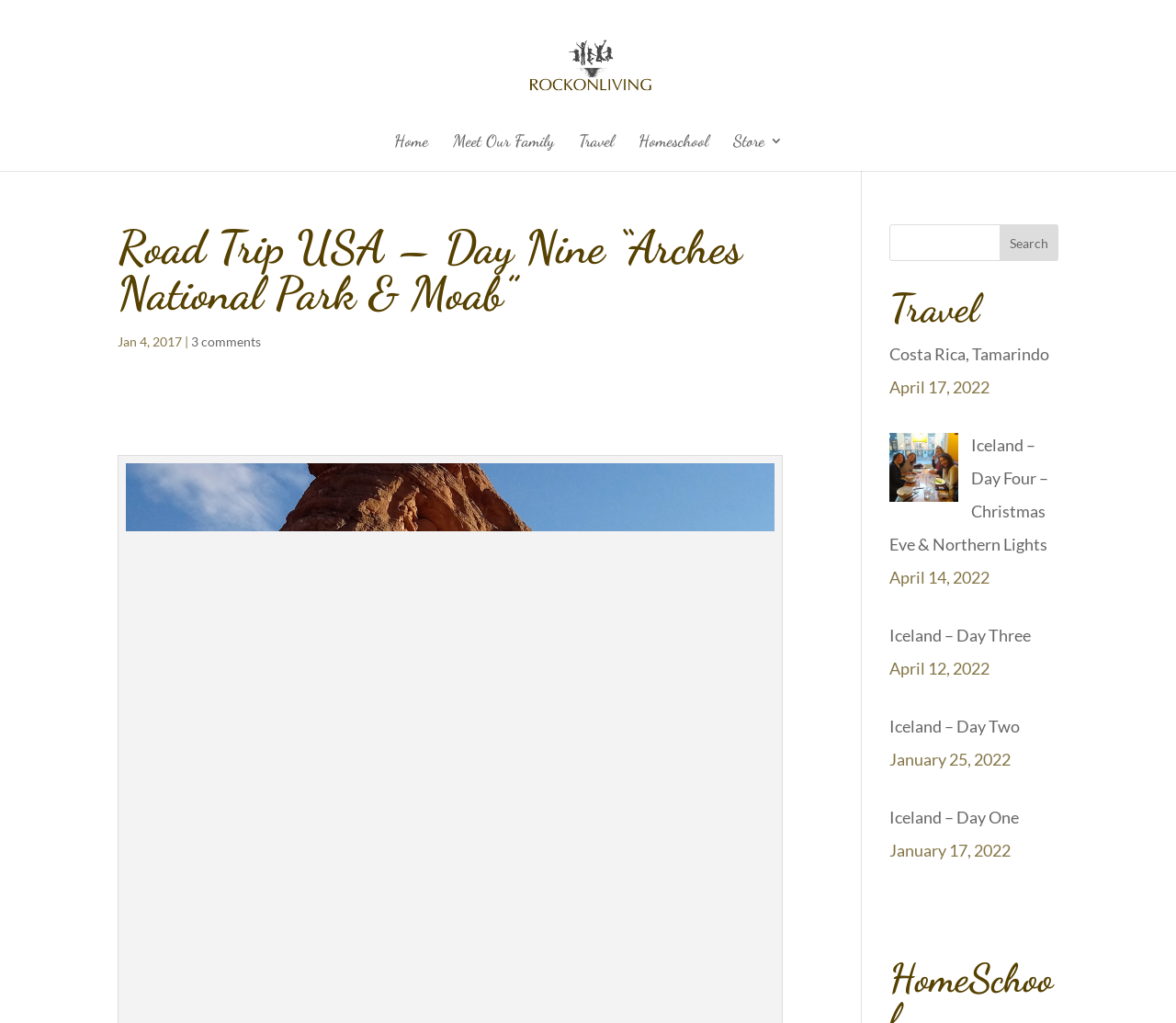Find the bounding box coordinates of the element's region that should be clicked in order to follow the given instruction: "search for something". The coordinates should consist of four float numbers between 0 and 1, i.e., [left, top, right, bottom].

[0.756, 0.219, 0.9, 0.255]